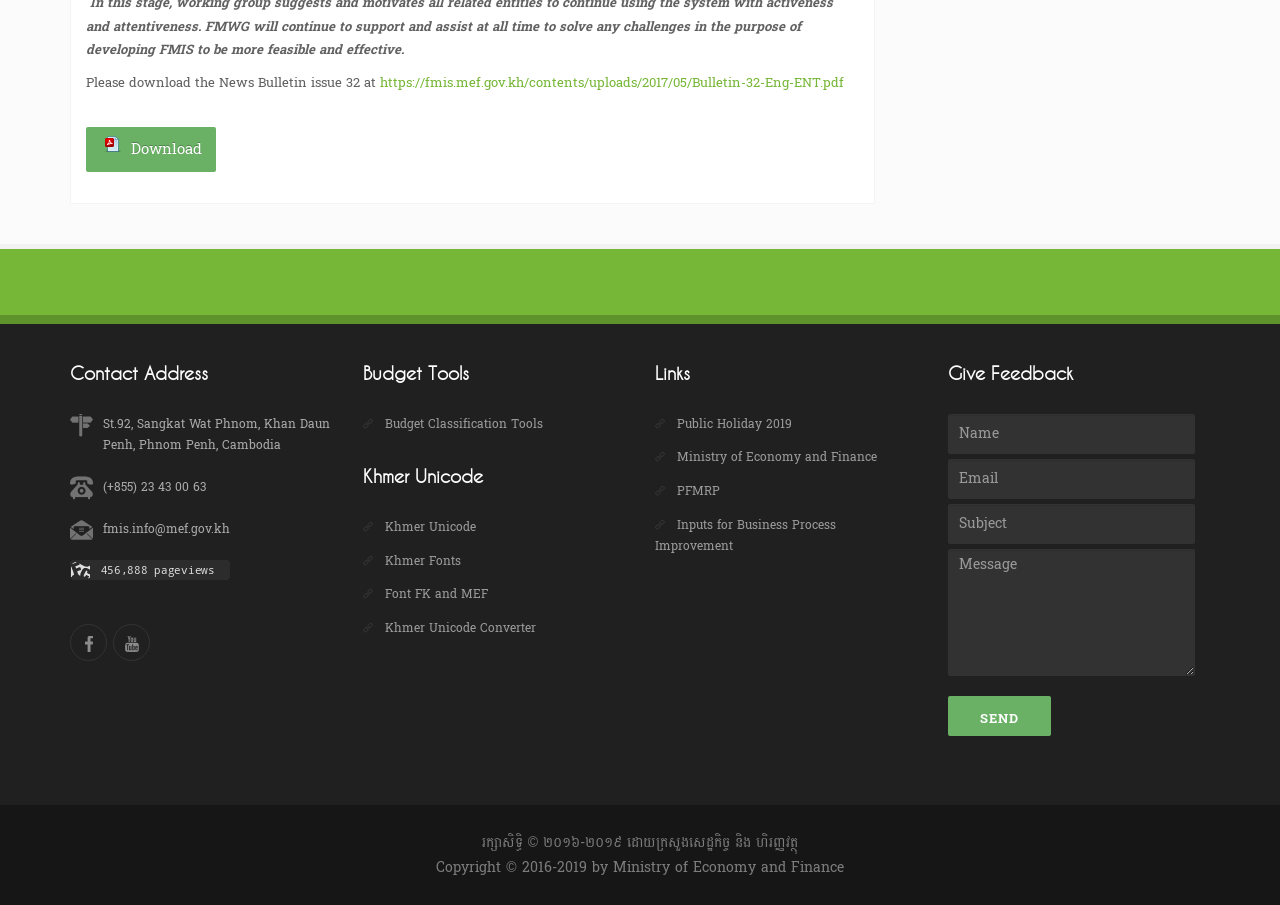Please indicate the bounding box coordinates for the clickable area to complete the following task: "Login to the website". The coordinates should be specified as four float numbers between 0 and 1, i.e., [left, top, right, bottom].

None